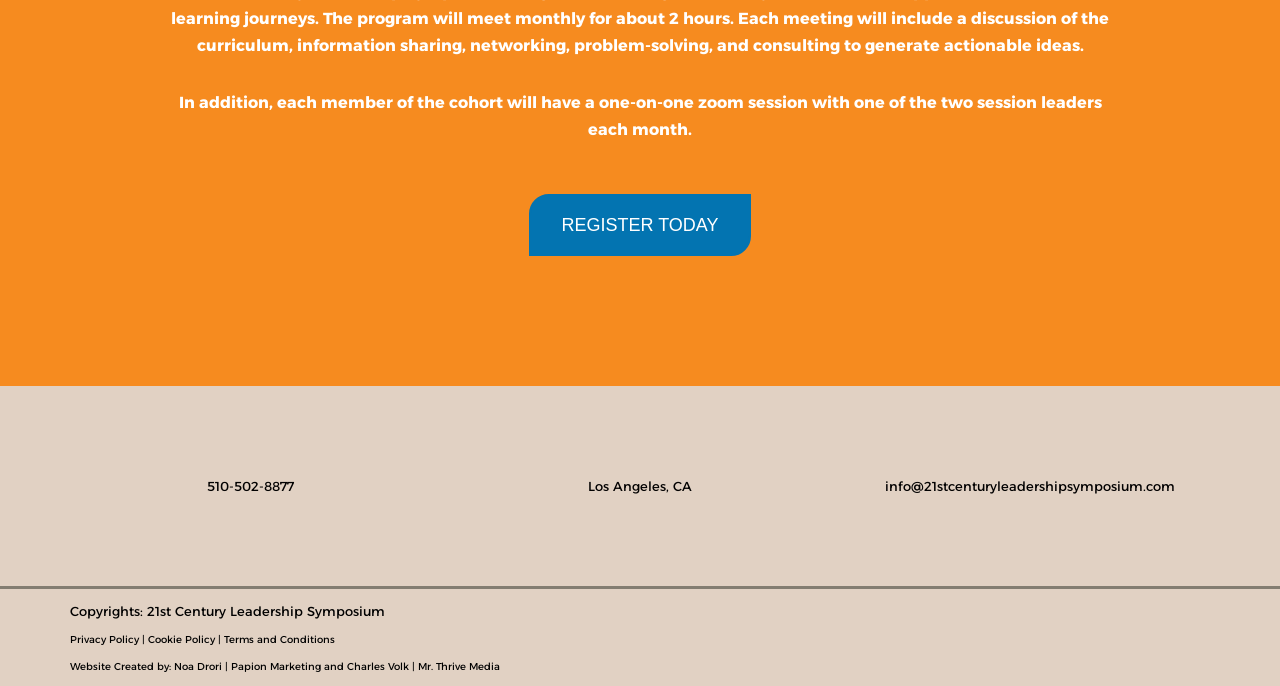Can you find the bounding box coordinates of the area I should click to execute the following instruction: "Switch to English language"?

None